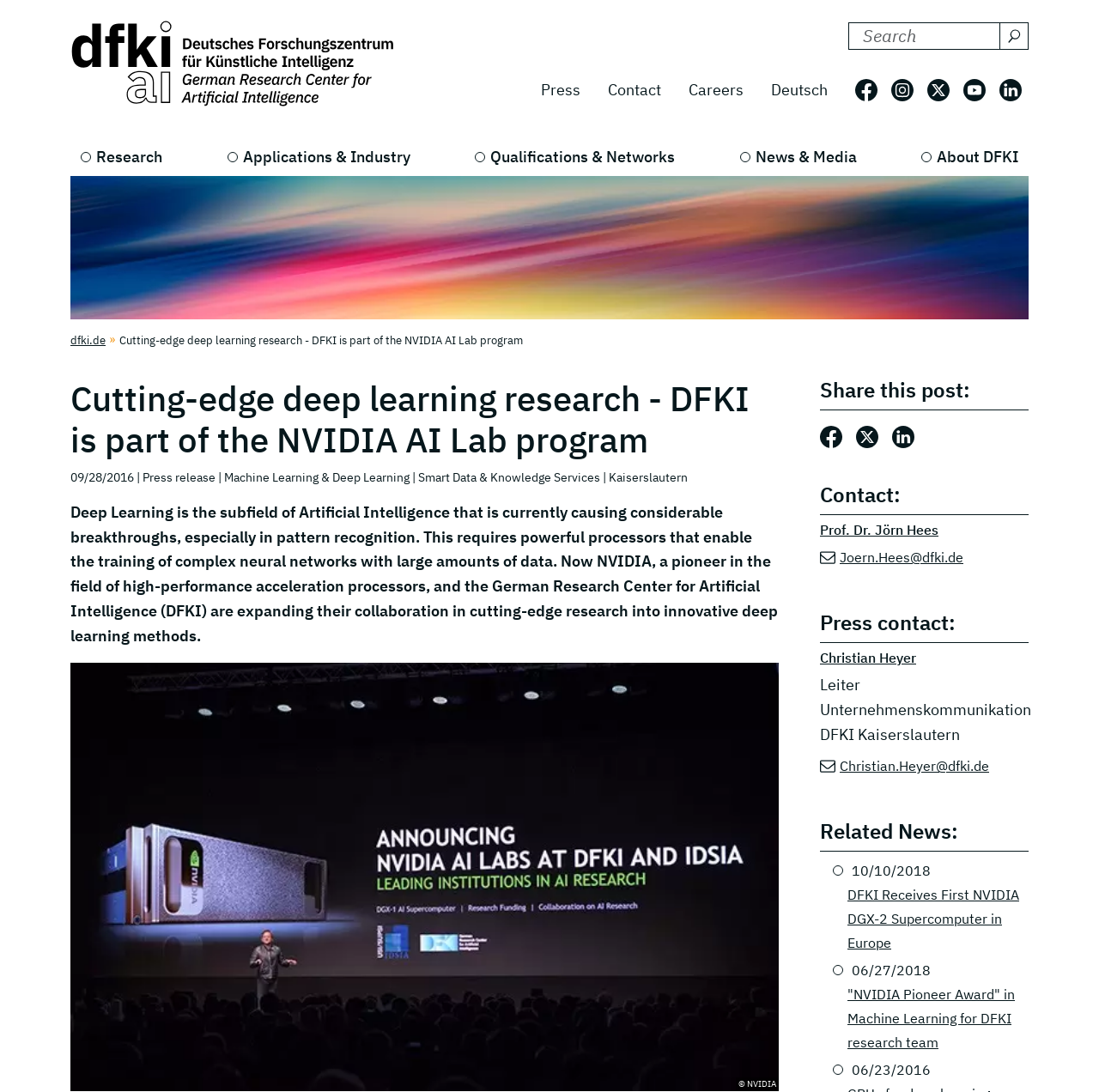What is the topic of the press release?
Please answer the question with as much detail and depth as you can.

I found the answer by reading the text 'Cutting-edge deep learning research - DFKI is part of the NVIDIA AI Lab program' which is the heading of the press release.